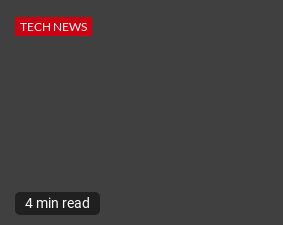What is the purpose of the reading time estimate?
Provide a detailed answer to the question using information from the image.

The reading time estimate of '4 min read' is provided to give readers an idea of how long it will take to read the article, allowing them to plan their time efficiently and engage with the latest news in the tech world.